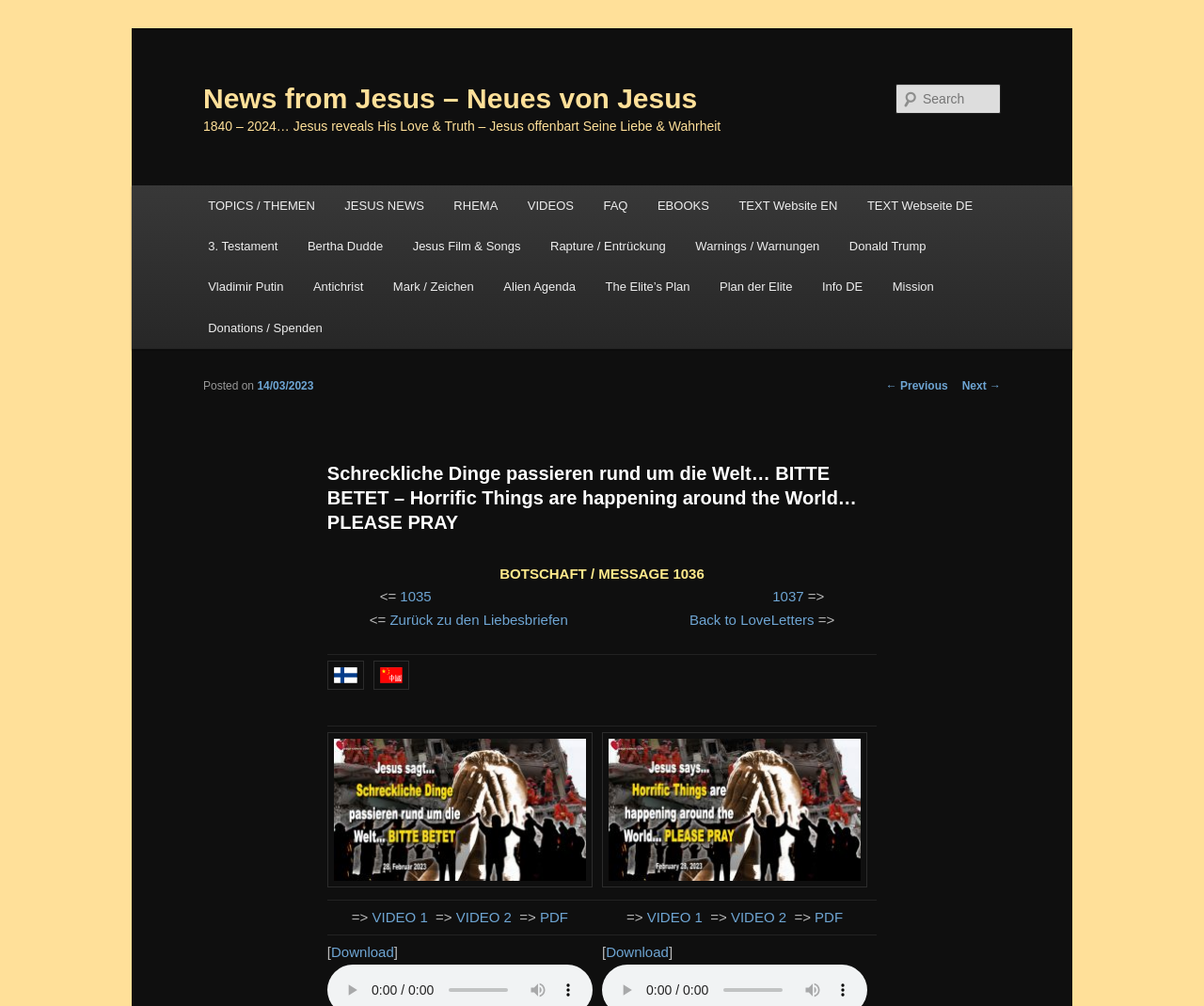Provide a comprehensive caption for the webpage.

This webpage is about News from Jesus, with a focus on spiritual and religious content. At the top, there is a heading that reads "News from Jesus – Neues von Jesus" and a link to the same title. Below this, there is a search bar and a heading that says "Main menu". The main menu consists of several links, including "TOPICS / THEMEN", "JESUS NEWS", "RHEMA", "VIDEOS", "FAQ", "EBOOKS", and "TEXT Website EN" and "TEXT Webseite DE".

To the right of the main menu, there is a section with several links, including "3. Testament", "Bertha Dudde", "Jesus Film & Songs", and others. These links are arranged in a vertical column.

The main content of the webpage is a message or article titled "Schreckliche Dinge passieren rund um die Welt… BITTE BETET – Horrific Things are happening around the World… PLEASE PRAY". This message is accompanied by a table with several grid cells, each containing an image and a link. The images appear to be flags of different countries.

Below the table, there are several links to related content, including "Back to LoveLetters" and "Zurück zu den Liebesbriefen". There is also a section with two rows of grid cells, each containing an image and a link. The images appear to be related to news articles or messages from Jesus.

At the bottom of the webpage, there is a section with links to videos and a PDF file. Overall, the webpage has a simple and organized layout, with a focus on providing access to spiritual and religious content.